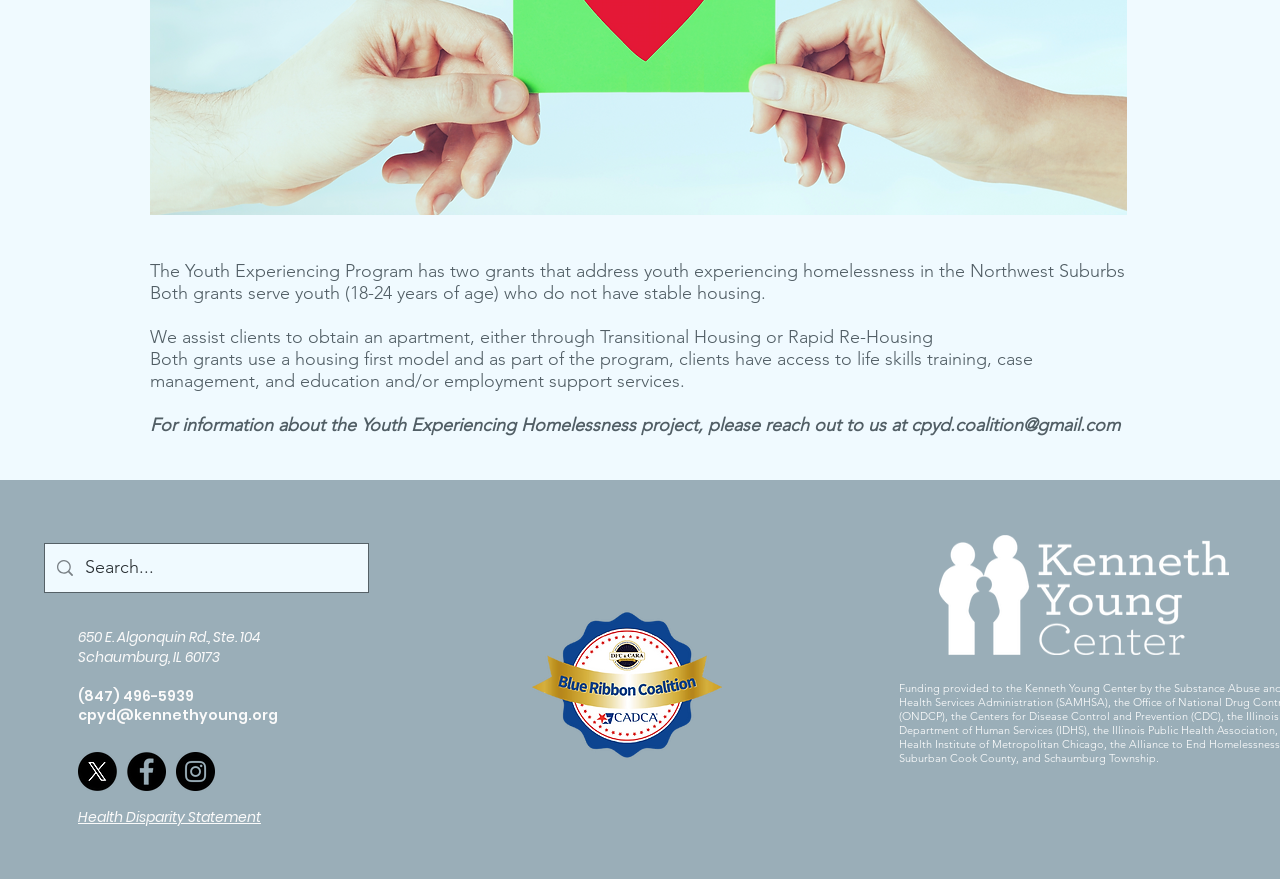Identify the bounding box coordinates of the HTML element based on this description: "By PCFL Resorts".

None